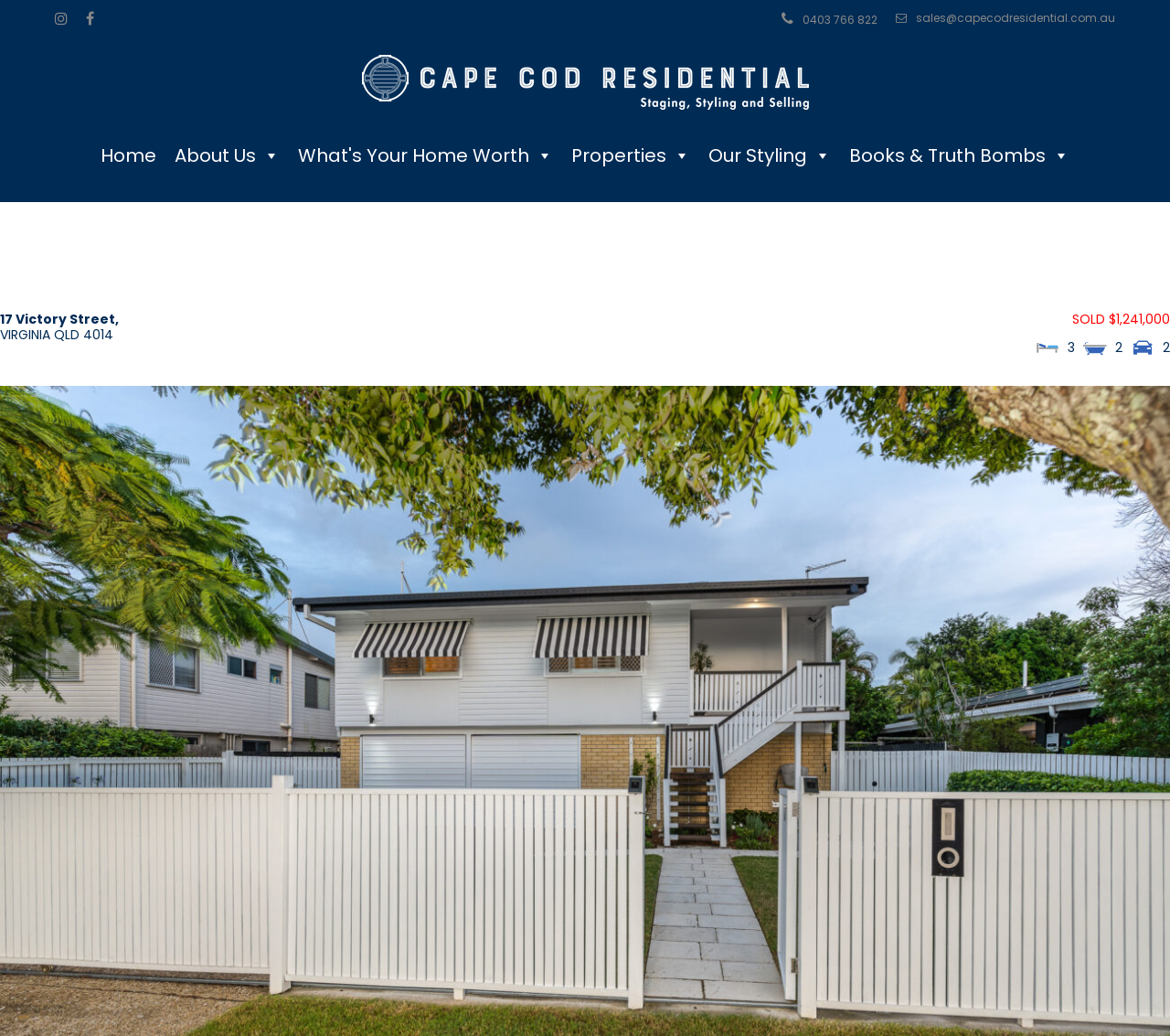Please identify the bounding box coordinates of the area that needs to be clicked to fulfill the following instruction: "Contact sales via email."

[0.766, 0.0, 0.953, 0.035]